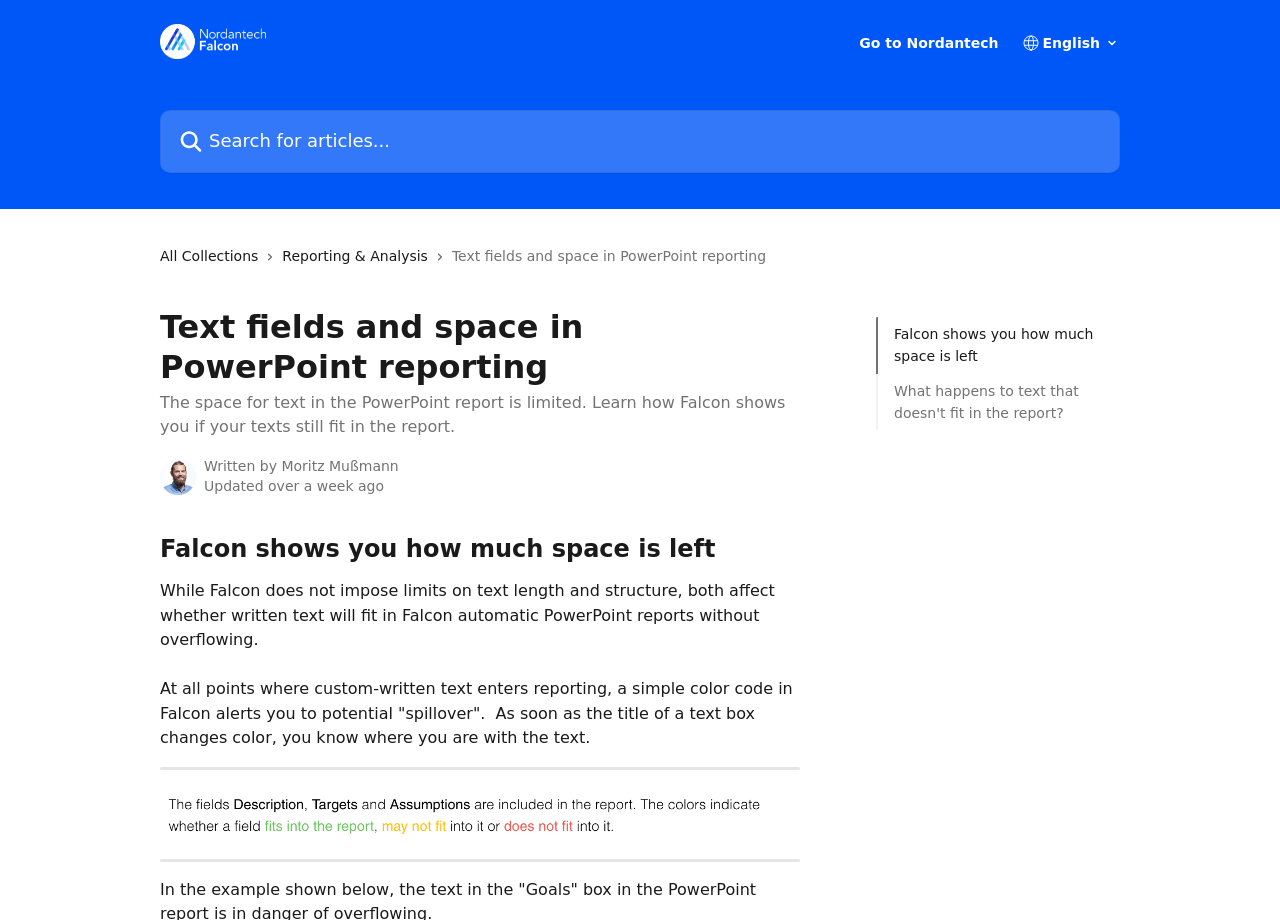Determine the bounding box coordinates of the clickable element to achieve the following action: 'Go to Nordantech'. Provide the coordinates as four float values between 0 and 1, formatted as [left, top, right, bottom].

[0.671, 0.039, 0.78, 0.054]